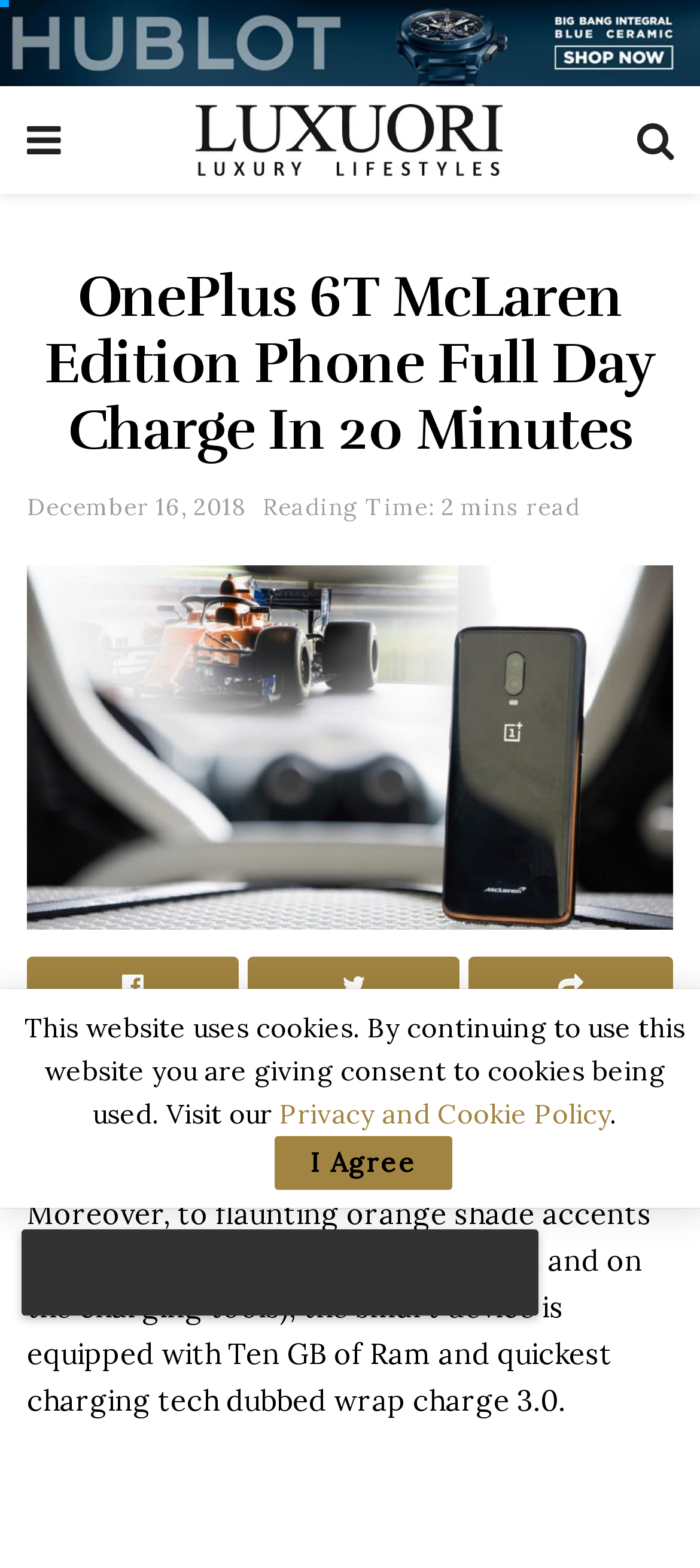What is the color of the accents on the phone?
Refer to the screenshot and deliver a thorough answer to the question presented.

The color of the accents can be found in the static text element which describes the phone's design. The text says 'to flaunting orange shade accents (both on the bottom of the cell phone and on the charging tools)'. This text is located in the middle of the webpage and provides details about the phone's design.